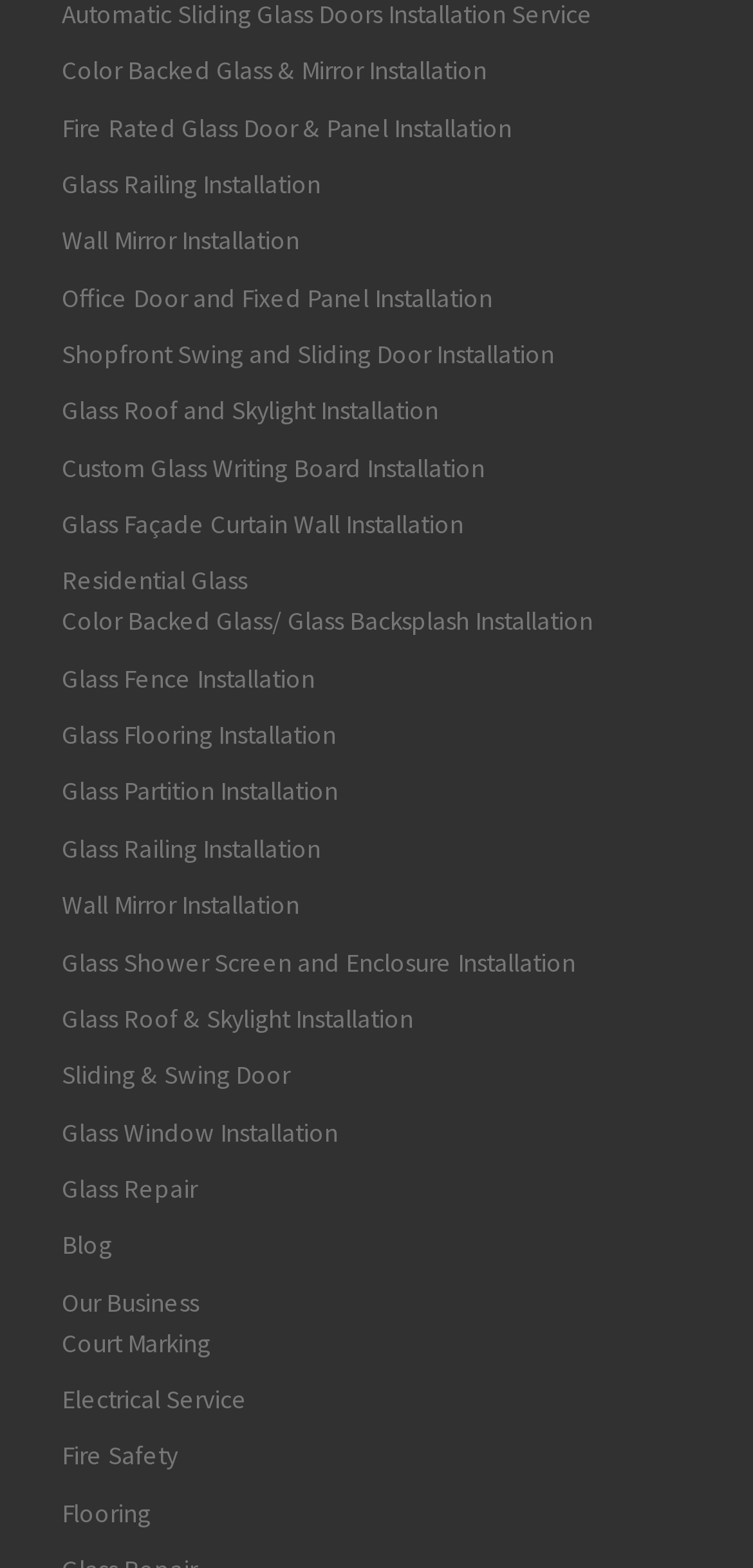Can you specify the bounding box coordinates for the region that should be clicked to fulfill this instruction: "Click on 'Color Backed Glass & Mirror Installation'".

[0.082, 0.033, 0.646, 0.059]